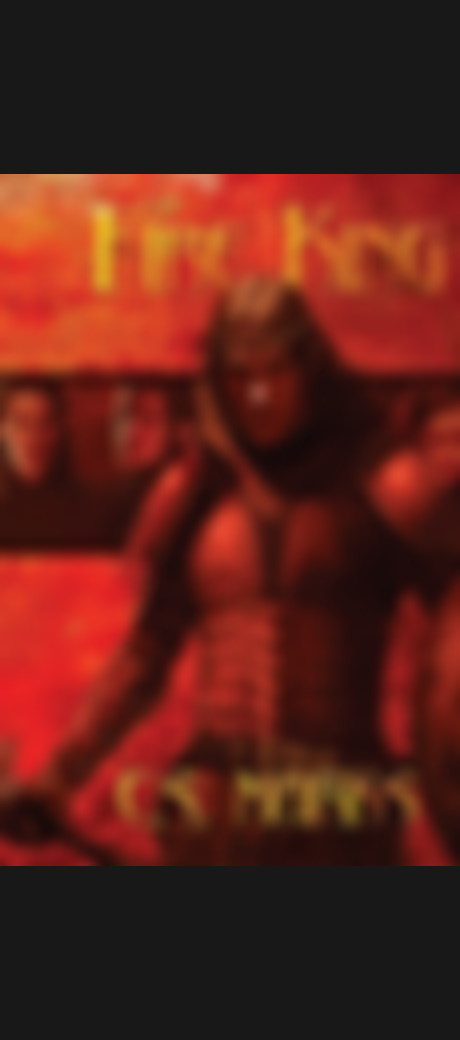Summarize the image with a detailed description that highlights all prominent details.

The image features the cover of the book titled "Fire King," prominently displayed with a striking red background. The central figure is a muscular warrior, exuding strength and determination, suggesting an epic narrative. The warrior's fierce expression and warrior attire are indicative of a fantasy or adventure theme, possibly hinting at a battle against dark forces. 

Above the figure, the title "Fire King" is emblazoned in bold, golden letters, capturing attention and setting the tone for the story. Below the title, the author's name, "C.S. Minos," is also presented in gold, establishing their presence in the fantasy genre. 

The cover art hints at the intriguing storyline involving a powerful adversary described as "the Shadow," indicating a conflict that threatens the kingdom of Alterra. The tagline “If the King falls --- what of the Kingdom?” suggests a high-stakes scenario where the fate of the realm is intertwined with the protagonist's journey. This captivating visual serves to draw readers into a world of fantasy and adventure, promising a tale filled with tension and heroism.